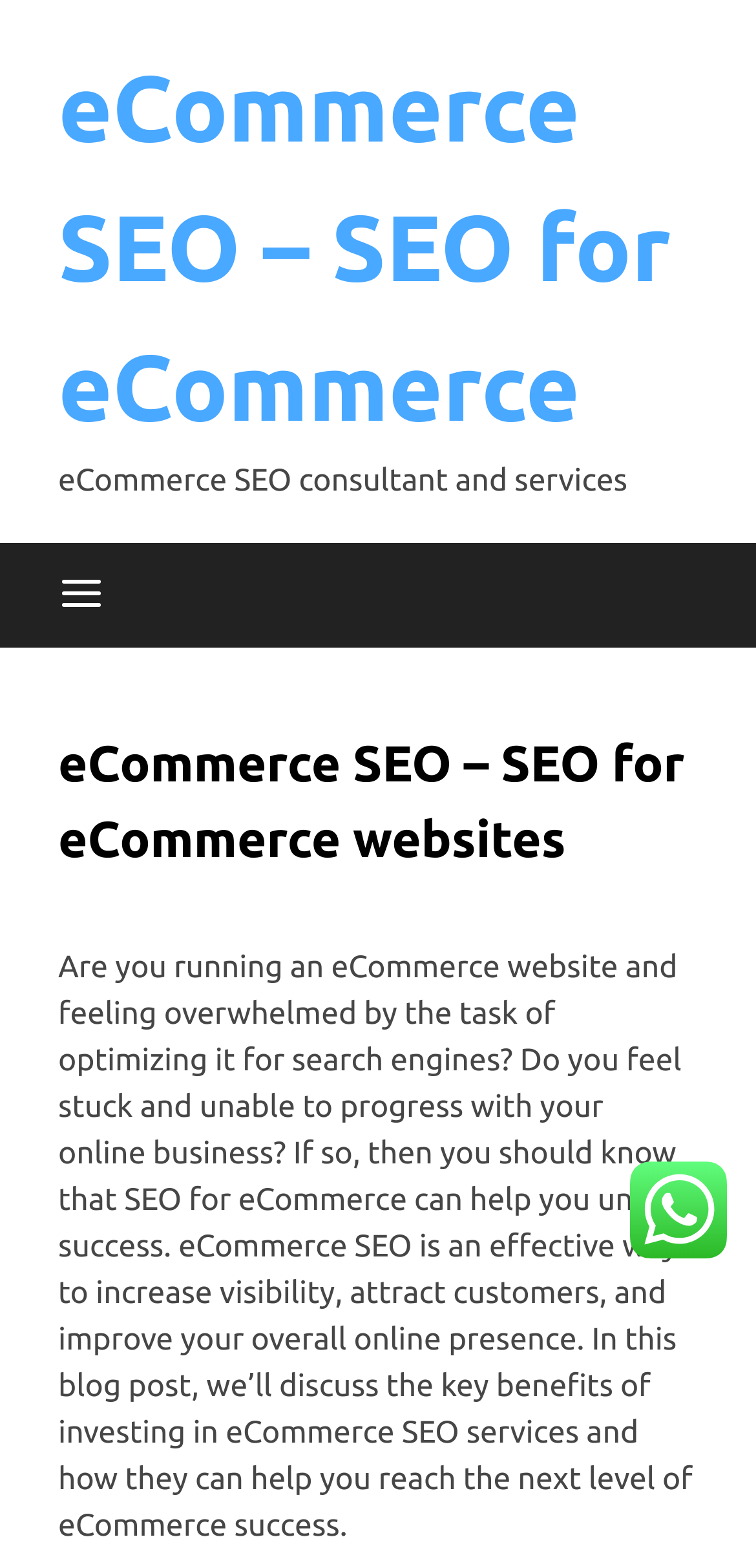Given the description of the UI element: "aria-label="Menu"", predict the bounding box coordinates in the form of [left, top, right, bottom], with each value being a float between 0 and 1.

[0.023, 0.346, 0.192, 0.413]